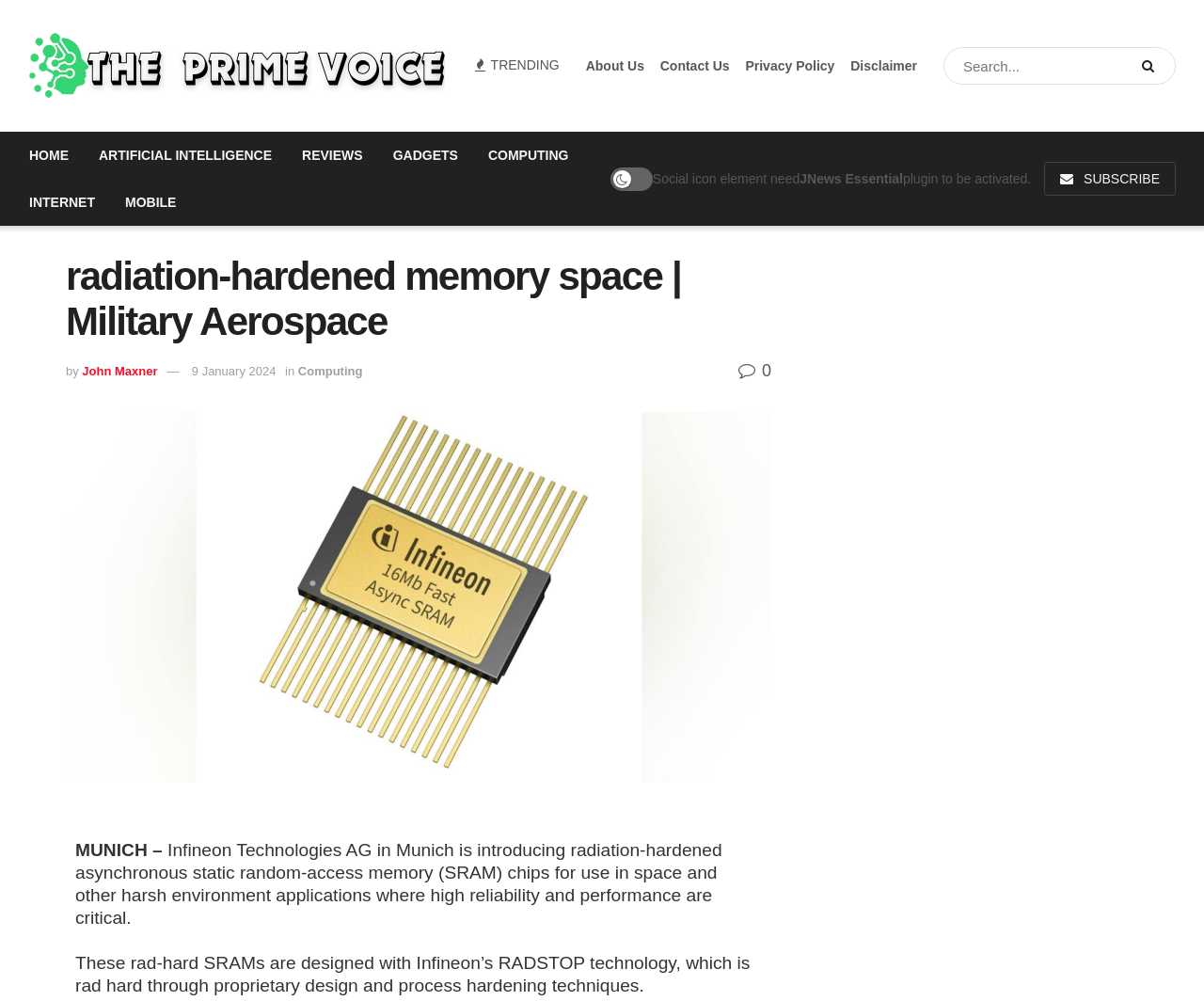Please identify the bounding box coordinates for the region that you need to click to follow this instruction: "Search for something".

[0.784, 0.047, 0.977, 0.085]